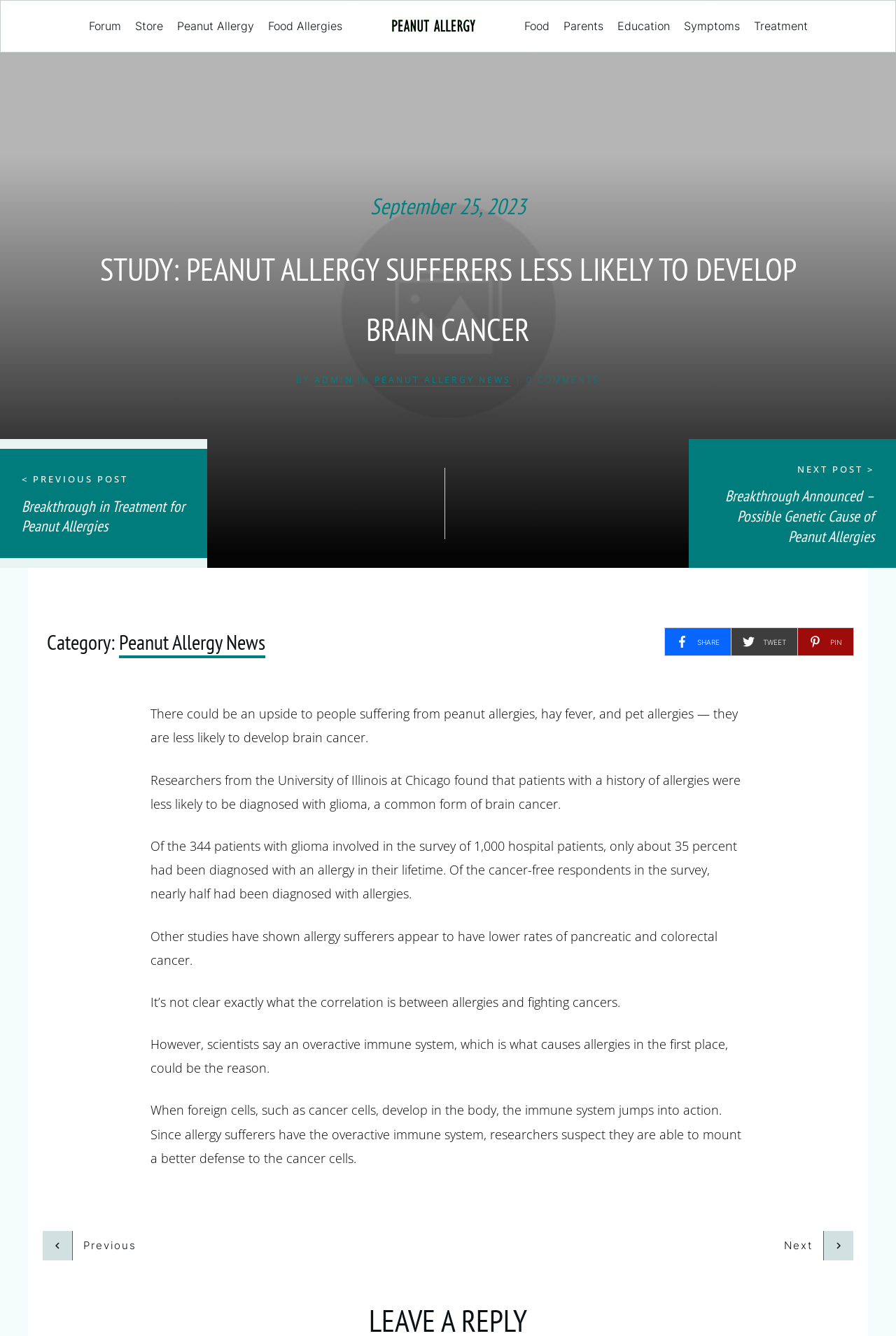Please identify the bounding box coordinates for the region that you need to click to follow this instruction: "Click on the 'Forum' link".

[0.099, 0.015, 0.135, 0.025]